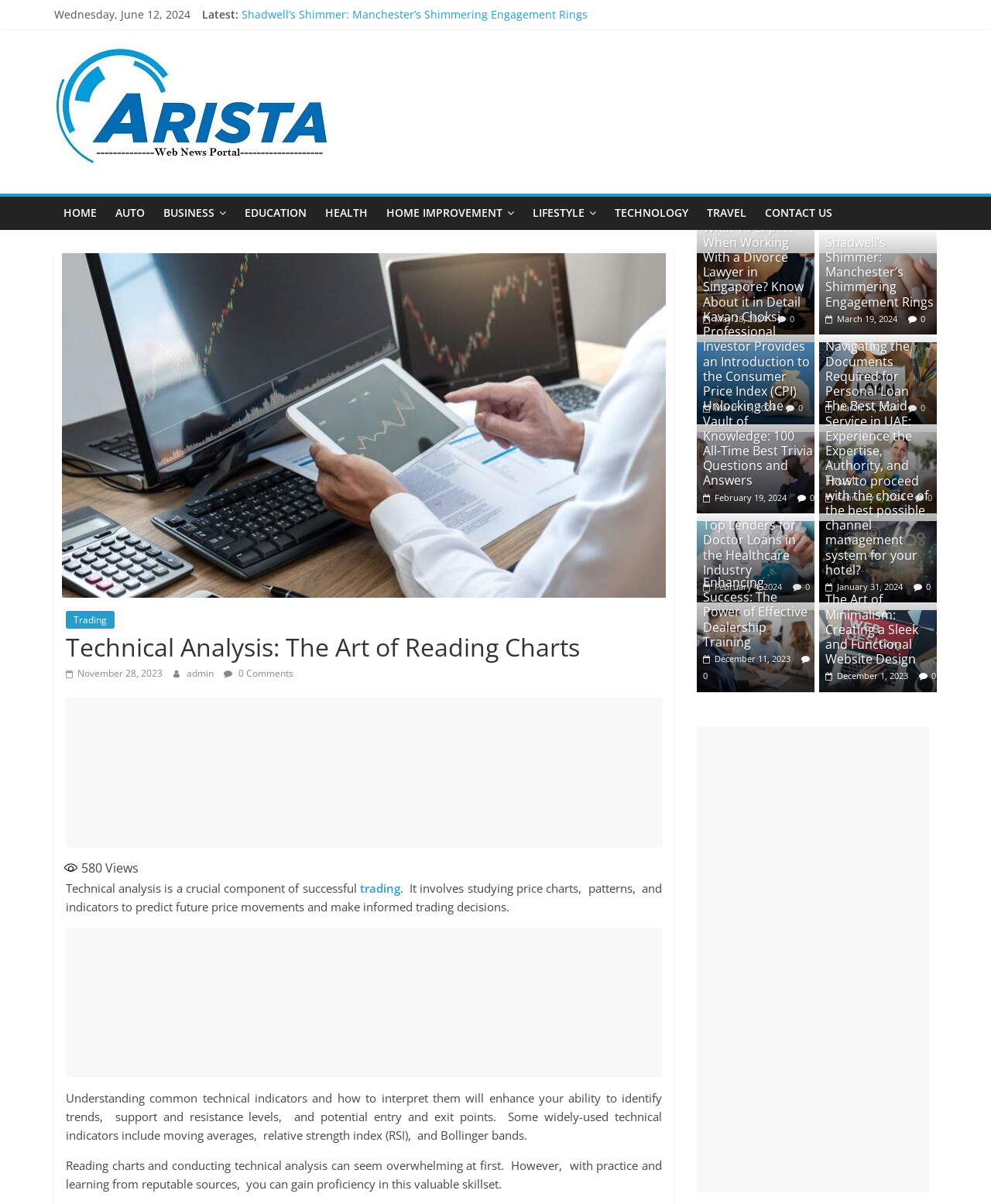Find the bounding box coordinates for the area that must be clicked to perform this action: "Click on 'HOME'".

[0.055, 0.164, 0.107, 0.191]